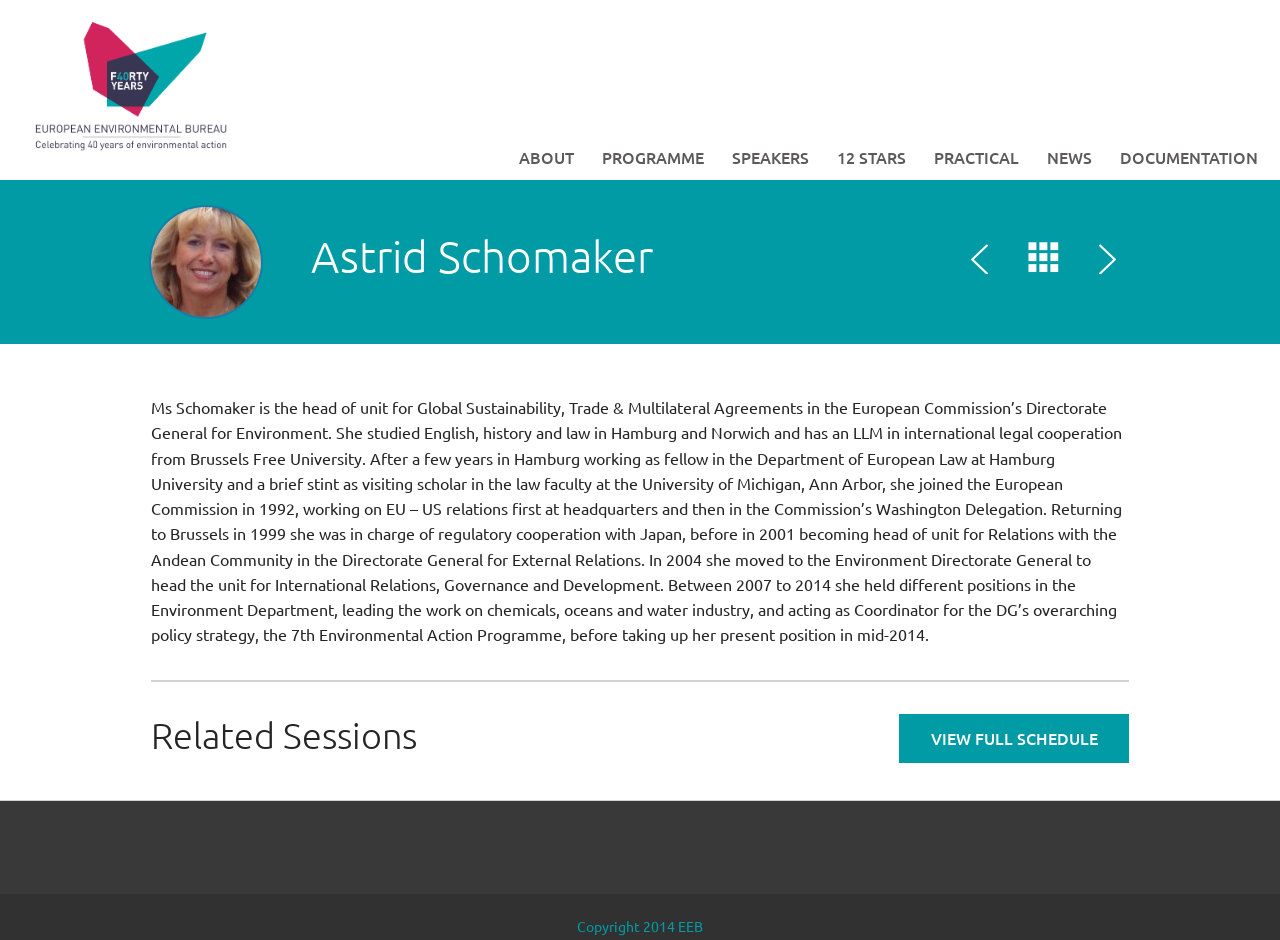Please identify the bounding box coordinates of the region to click in order to complete the given instruction: "View the ABOUT page". The coordinates should be four float numbers between 0 and 1, i.e., [left, top, right, bottom].

[0.396, 0.143, 0.458, 0.191]